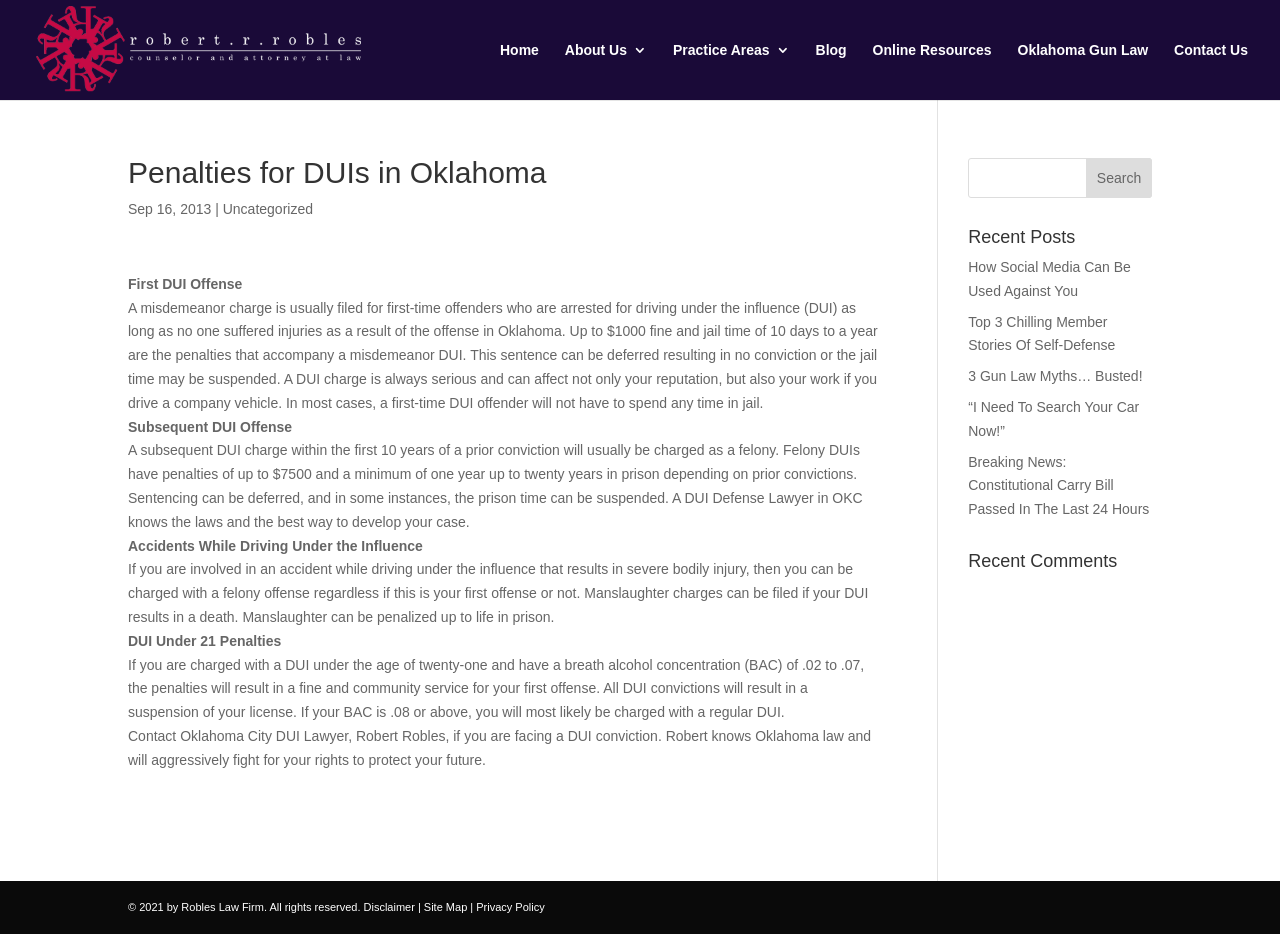Identify the bounding box coordinates of the part that should be clicked to carry out this instruction: "Search for something".

[0.756, 0.168, 0.9, 0.21]